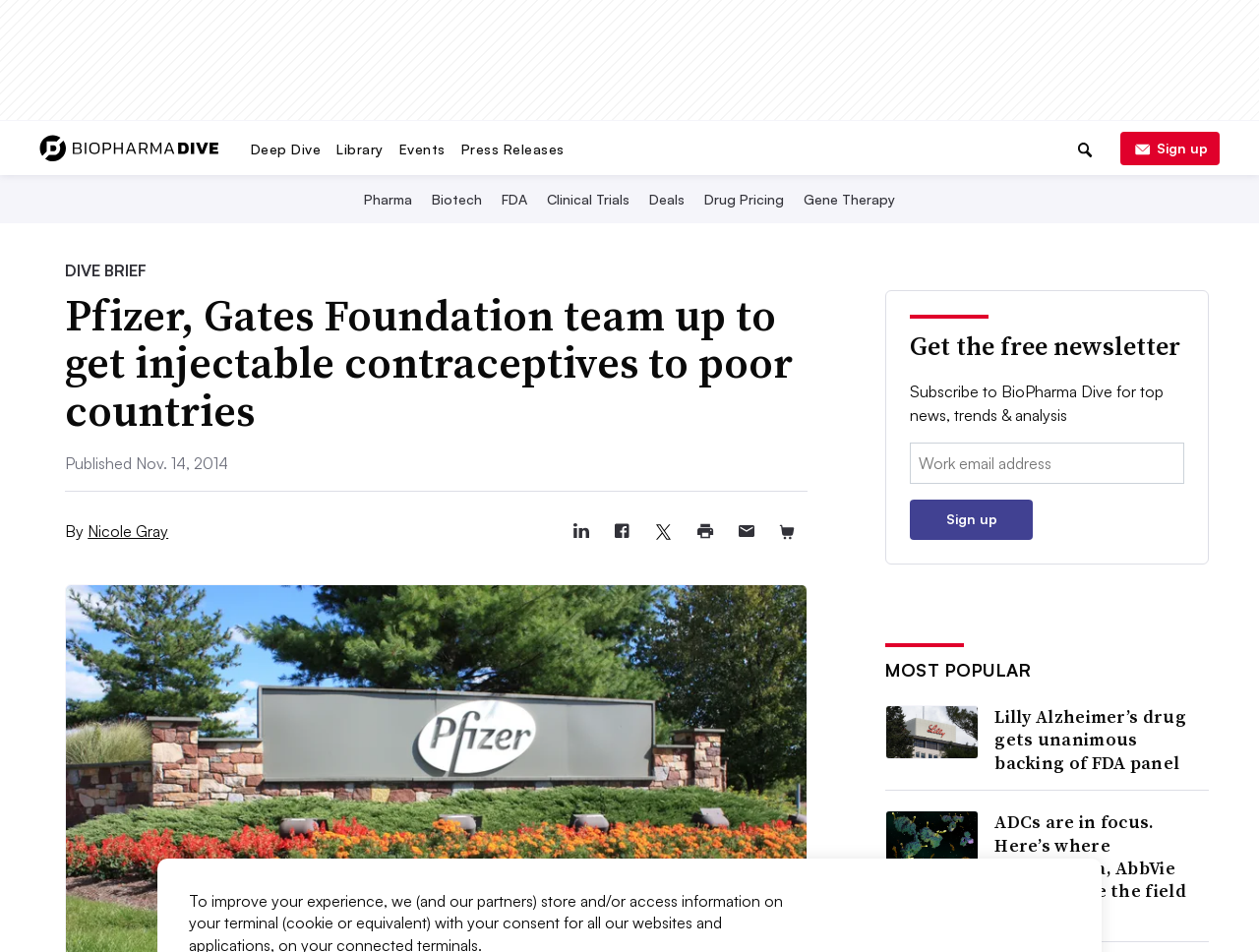Please specify the bounding box coordinates of the area that should be clicked to accomplish the following instruction: "Read the article about Pfizer and Gates Foundation". The coordinates should consist of four float numbers between 0 and 1, i.e., [left, top, right, bottom].

[0.052, 0.307, 0.642, 0.457]